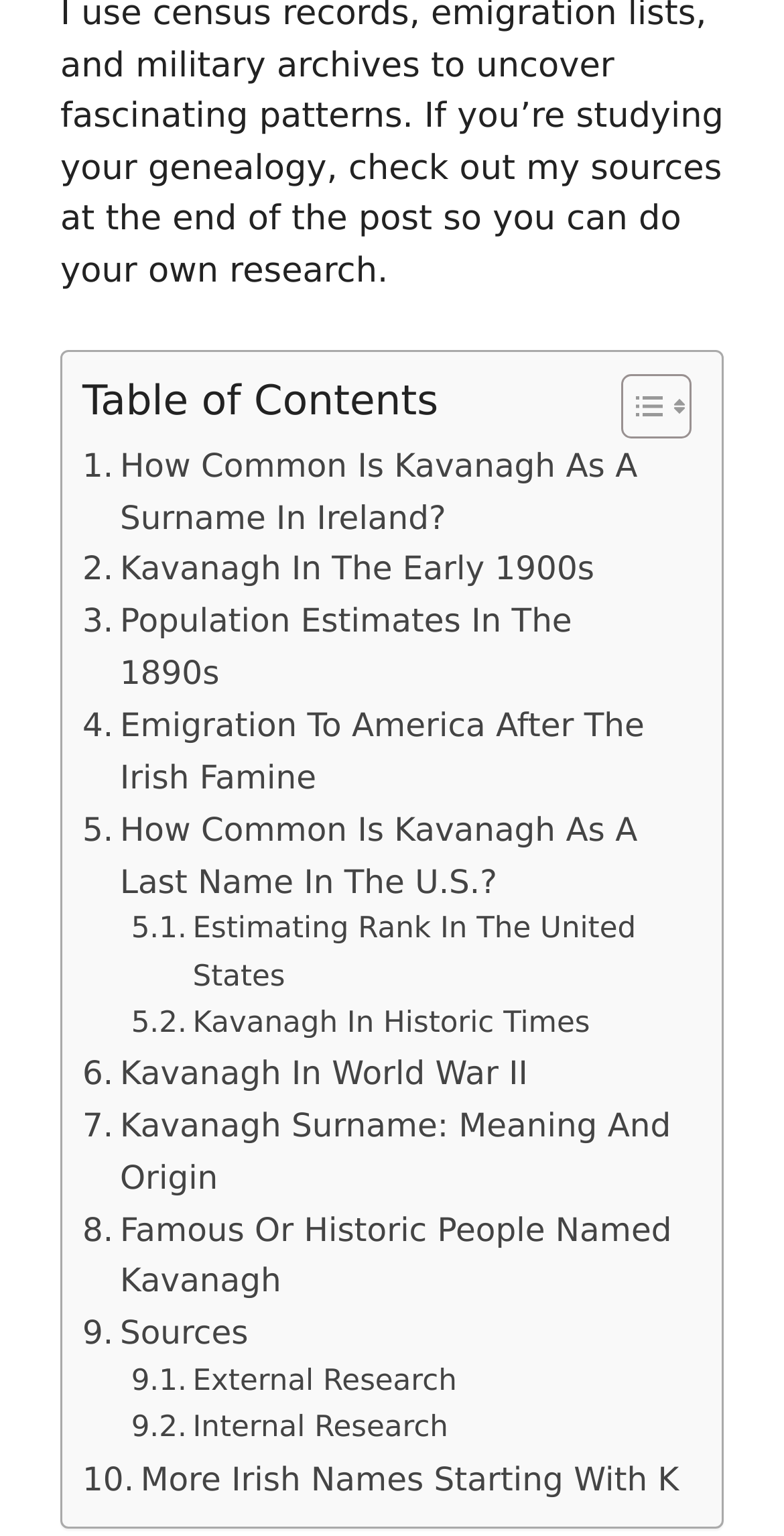Given the description of a UI element: "External Research", identify the bounding box coordinates of the matching element in the webpage screenshot.

[0.167, 0.885, 0.583, 0.916]